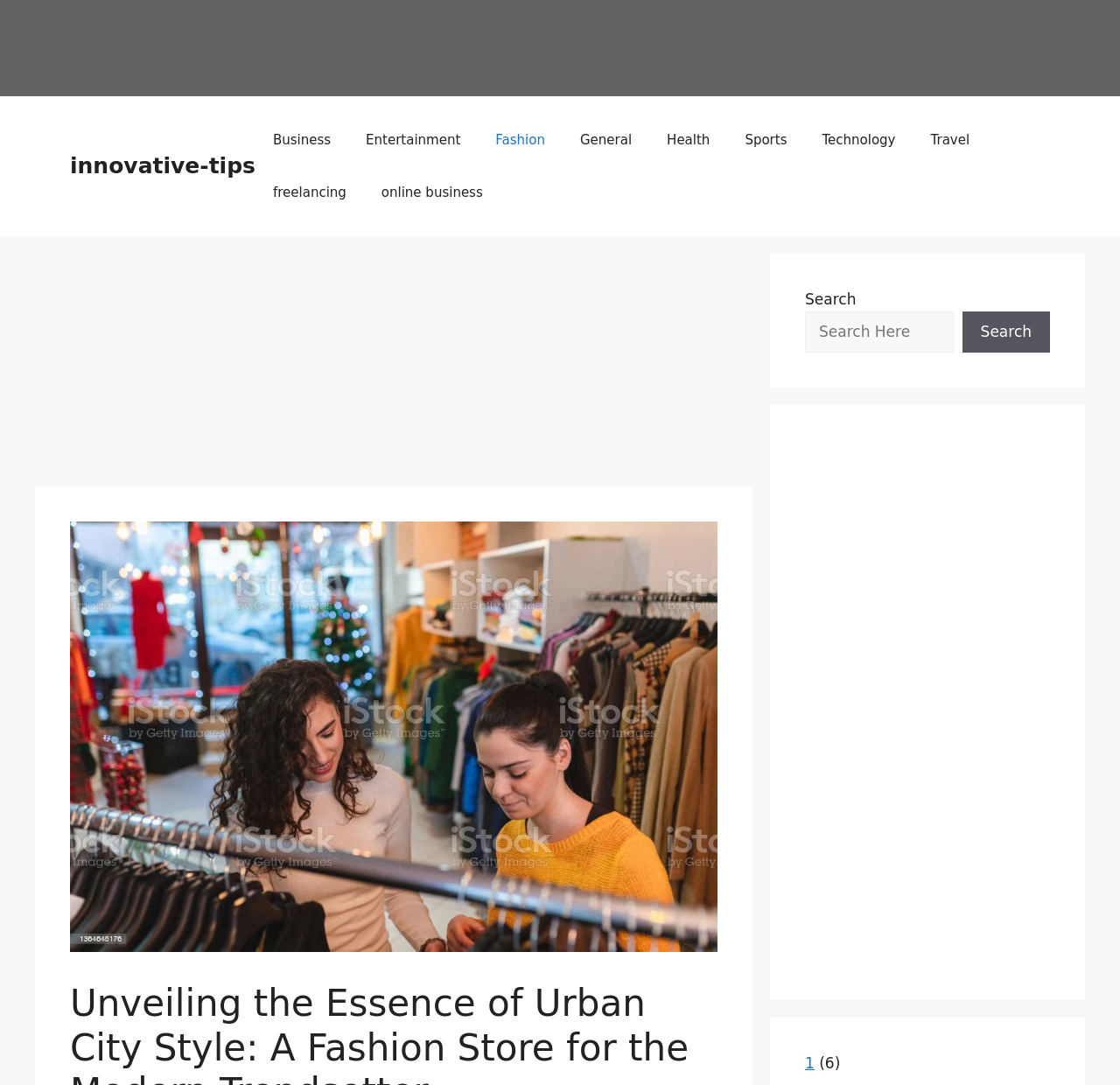Determine the bounding box coordinates for the HTML element mentioned in the following description: "online business". The coordinates should be a list of four floats ranging from 0 to 1, represented as [left, top, right, bottom].

[0.325, 0.153, 0.447, 0.202]